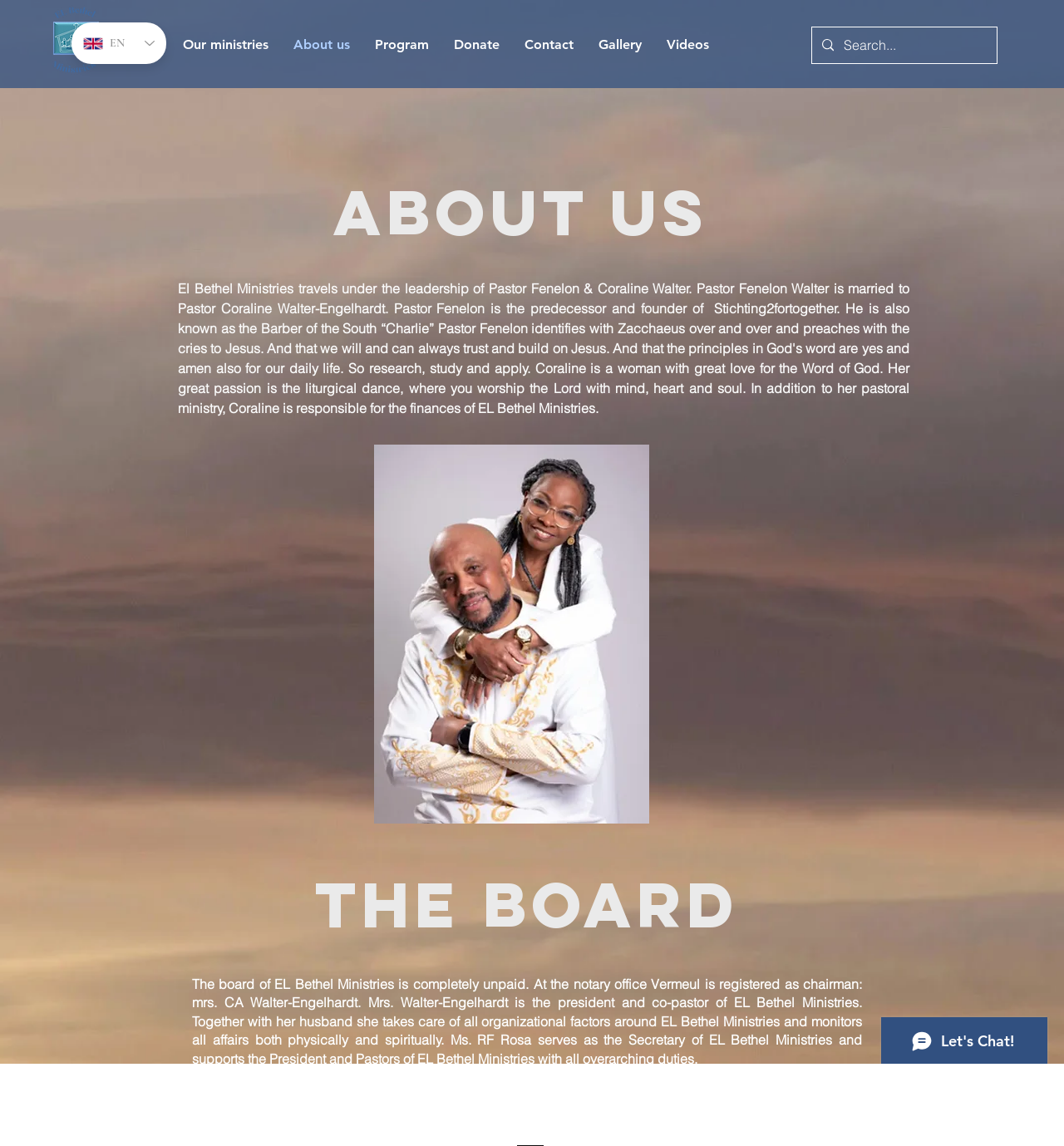Offer an extensive depiction of the webpage and its key elements.

The webpage is about El B, a ministry organization. At the top left corner, there is a logo image of El B. Below the logo, there is a navigation menu with links to various sections of the website, including "Our ministries", "About us", "Program", "Donate", "Contact", "Gallery", and "Videos". 

To the right of the navigation menu, there is a language selector with the current language set to English. 

On the right side of the page, there is a search bar with a magnifying glass icon. 

The main content of the page is divided into two sections. The first section has a heading "About Us" and features an image. The second section has a heading "The board" and contains a paragraph of text describing the board members of El B Ministries, including their roles and responsibilities. 

At the bottom right corner of the page, there is a chat iframe from Wix Chat.